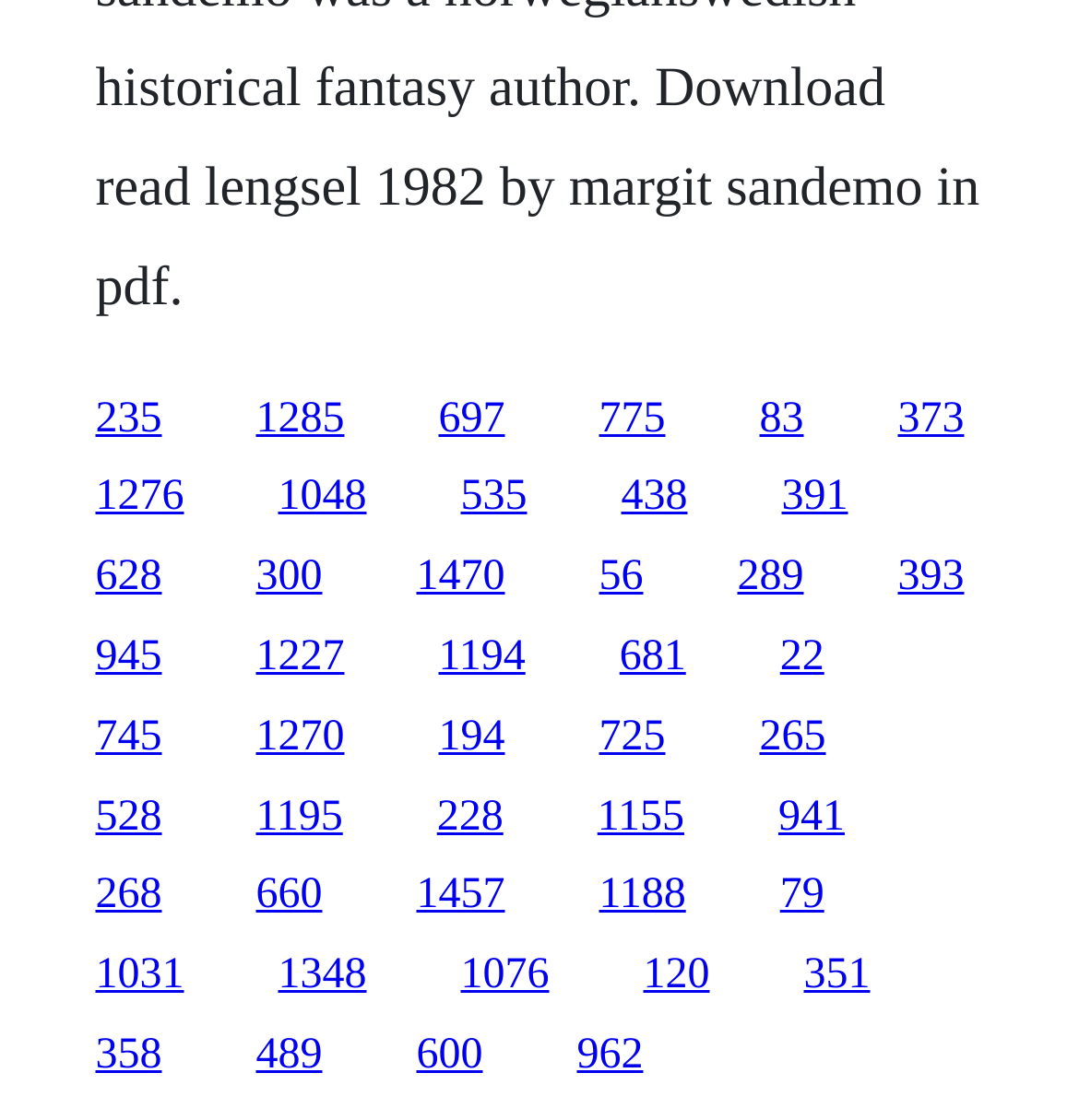Given the element description: "528", predict the bounding box coordinates of this UI element. The coordinates must be four float numbers between 0 and 1, given as [left, top, right, bottom].

[0.088, 0.708, 0.15, 0.75]